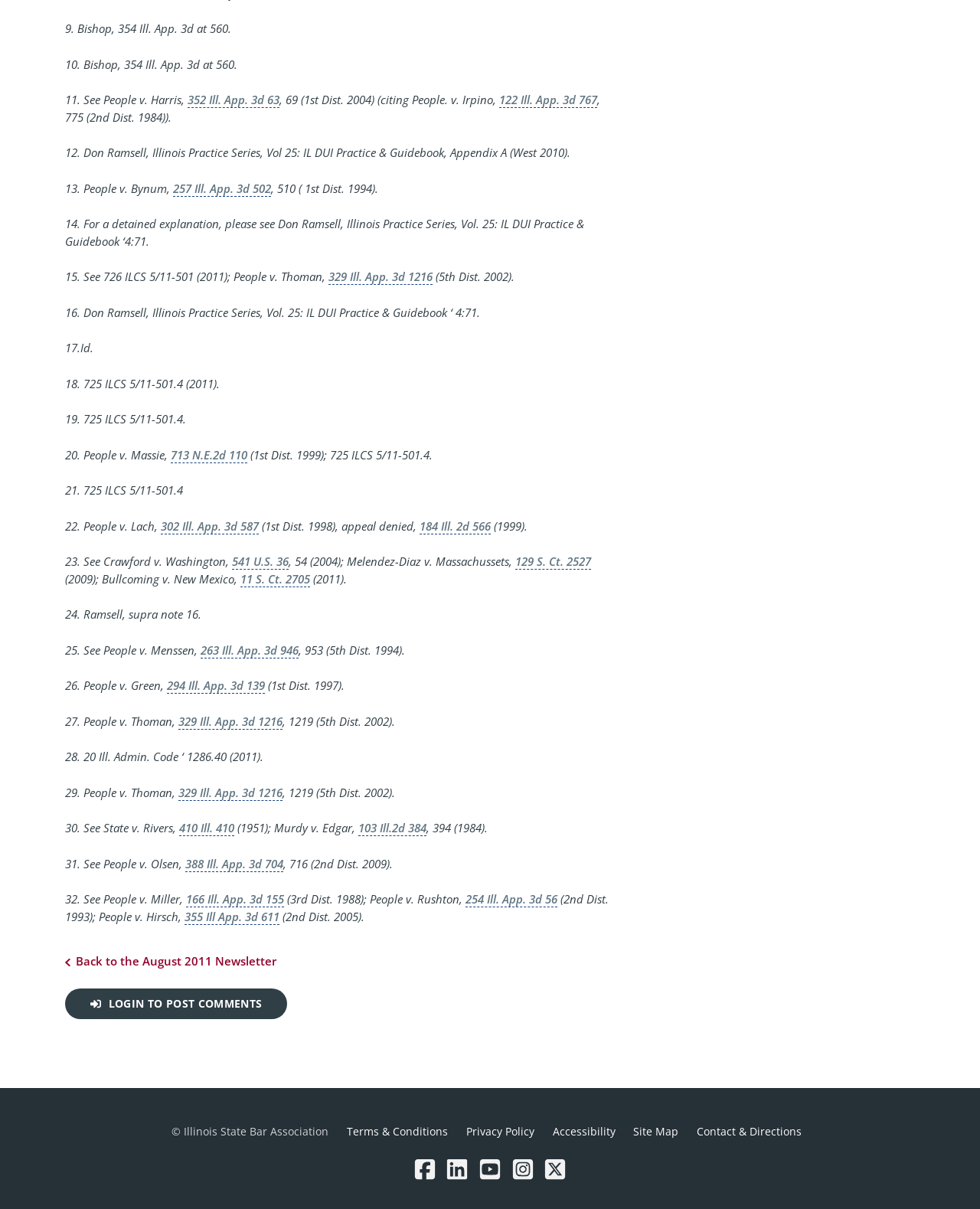Find the bounding box coordinates for the element described here: "Cash For Junk Cars".

None